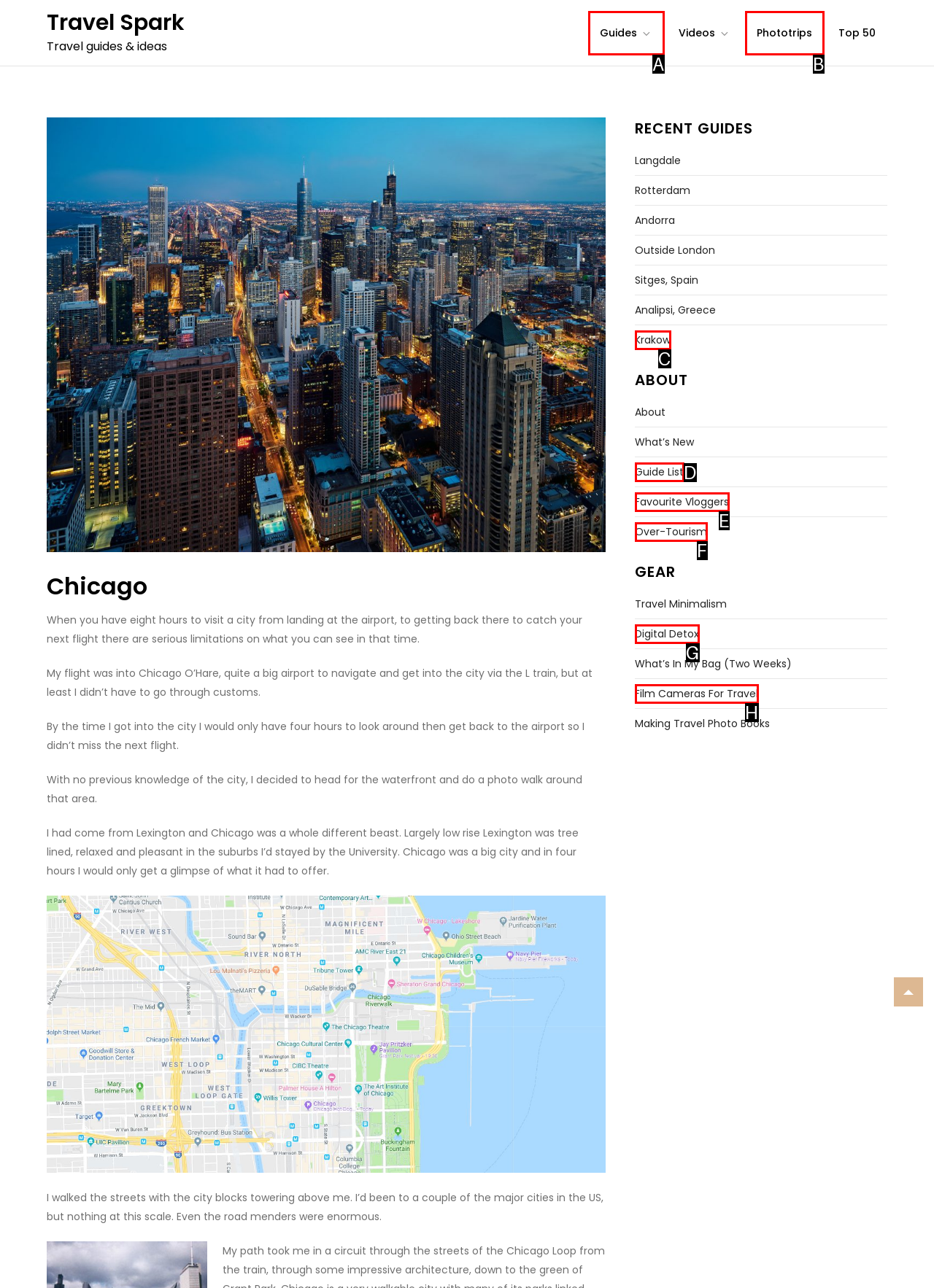From the given choices, determine which HTML element matches the description: Krakow. Reply with the appropriate letter.

C